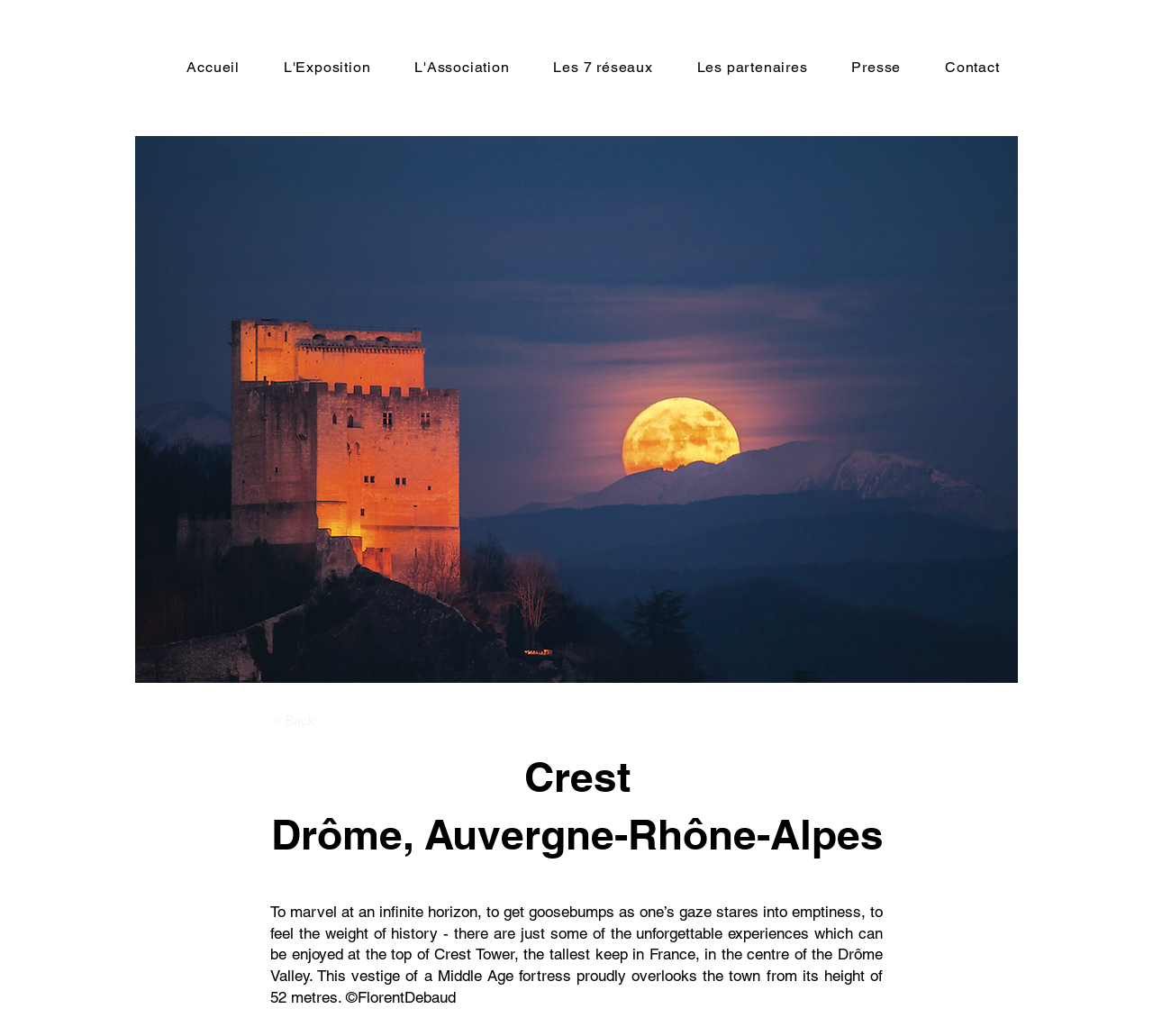Using the webpage screenshot and the element description L'Association, determine the bounding box coordinates. Specify the coordinates in the format (top-left x, top-left y, bottom-right x, bottom-right y) with values ranging from 0 to 1.

[0.344, 0.047, 0.458, 0.083]